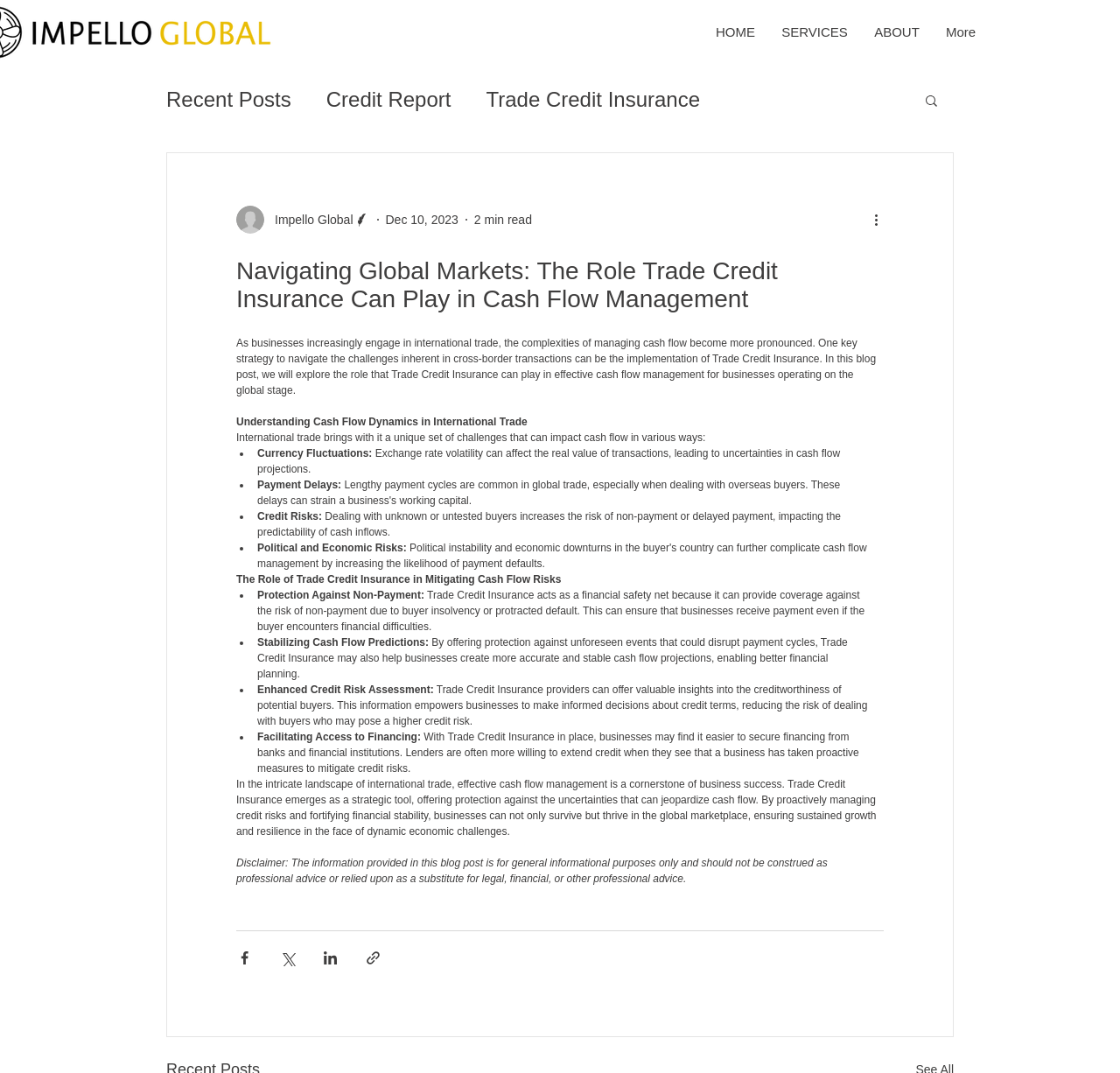Please locate the bounding box coordinates of the element that should be clicked to complete the given instruction: "Search for something".

[0.824, 0.086, 0.839, 0.104]